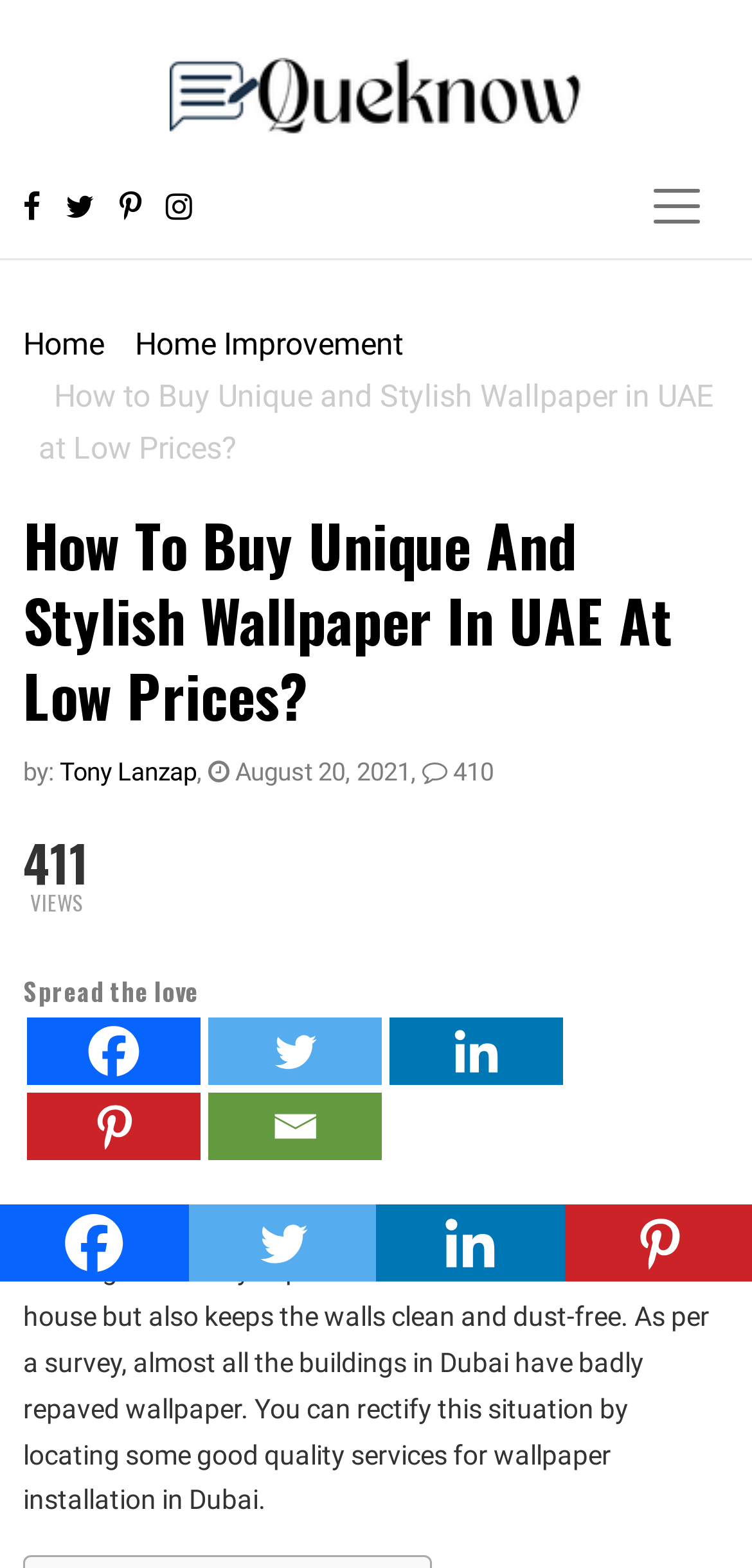Predict the bounding box of the UI element based on the description: "Home". The coordinates should be four float numbers between 0 and 1, formatted as [left, top, right, bottom].

[0.031, 0.208, 0.138, 0.231]